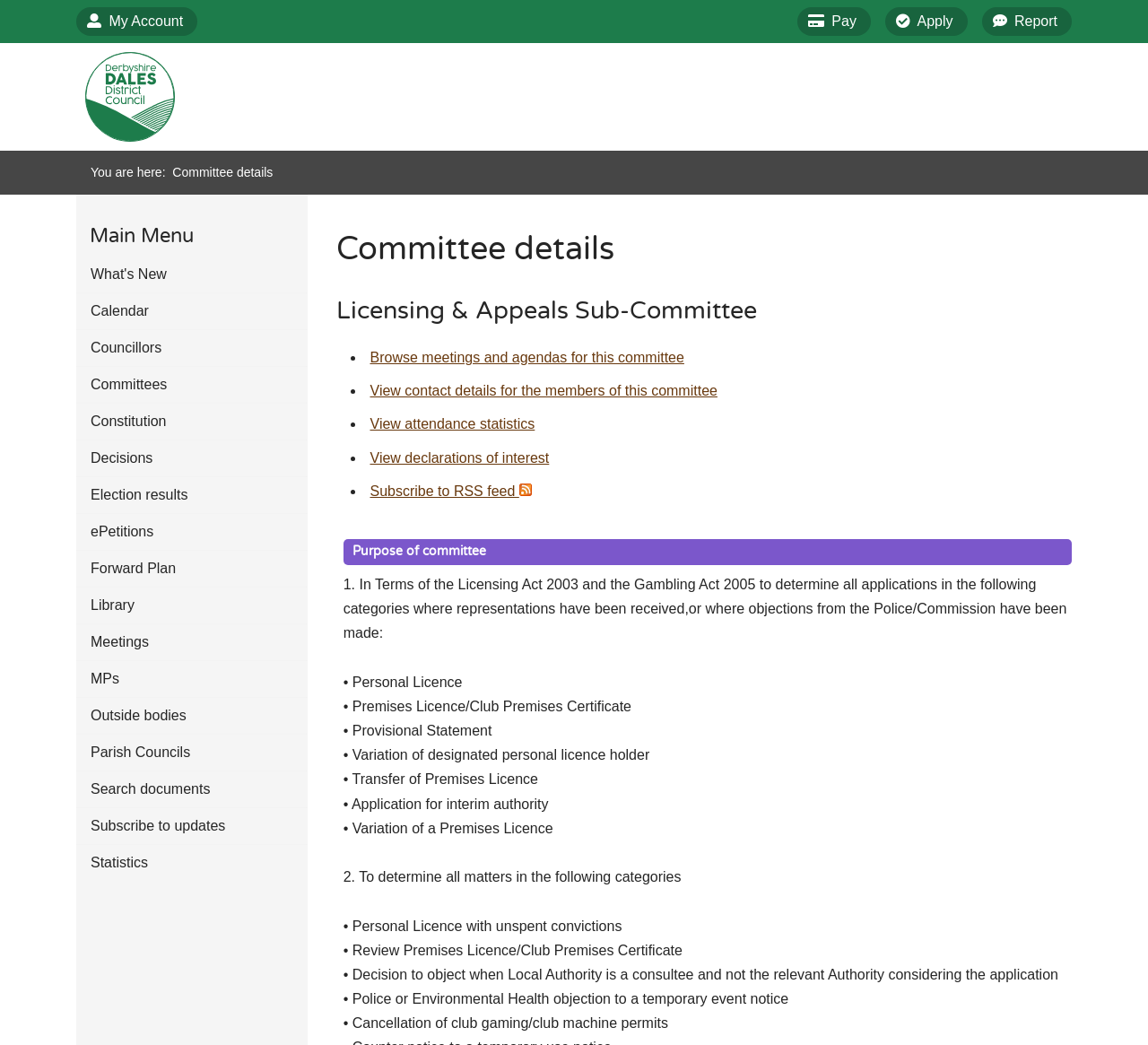Explain the features and main sections of the webpage comprehensively.

The webpage is about the Committee details of the Licensing & Appeals Sub-Committee of the Derbyshire Dales District Council. At the top, there is a navigation menu with links to "Self Service", "My Account", "Pay", "Apply", and "Report". Below this, there is a link to the council's homepage and an image of the council's logo.

On the left side, there is a main menu with links to various sections, including "What's New", "Calendar", "Councillors", "Committees", "Constitution", "Decisions", "Election results", "ePetitions", "Forward Plan", "Library", "Meetings", "MPs", "Outside bodies", "Parish Councils", "Search documents", "Subscribe to updates", and "Statistics".

The main content of the page is divided into sections. The first section is about the committee details, with links to browse meetings and agendas, view contact details for the members, view attendance statistics, view declarations of interest, and subscribe to the RSS feed.

The second section is about the purpose of the committee, which is to determine applications in certain categories, including personal licenses, premises licenses, and variations of licenses. The section provides a detailed description of the committee's responsibilities, including the types of applications they review and the circumstances under which they make decisions.

There are no images on the page apart from the council's logo. The layout is organized, with clear headings and concise text, making it easy to navigate and understand the content.